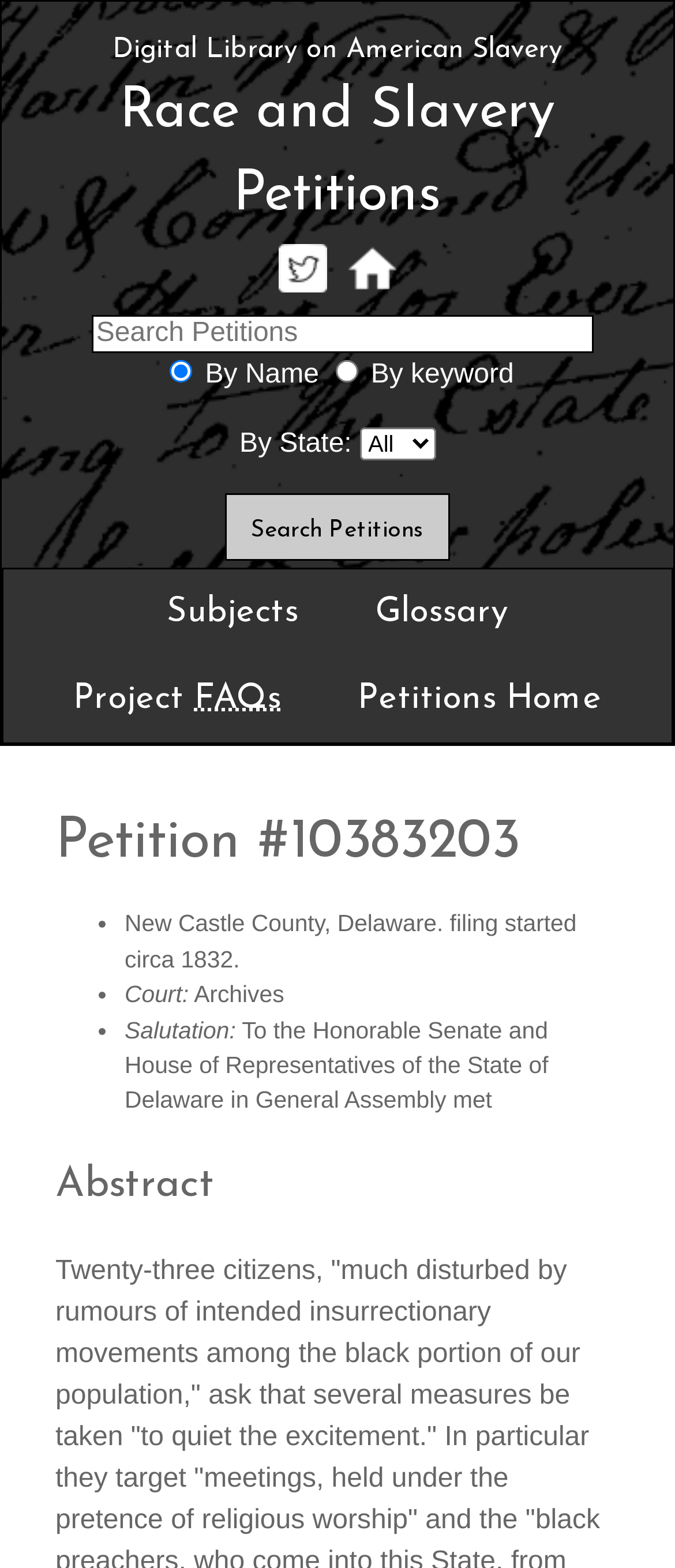How many list markers are there in the petition details?
Based on the image, answer the question in a detailed manner.

The petition details contain list markers, which can be counted to determine the total number of list markers. There are three list markers, each represented by a bullet point.